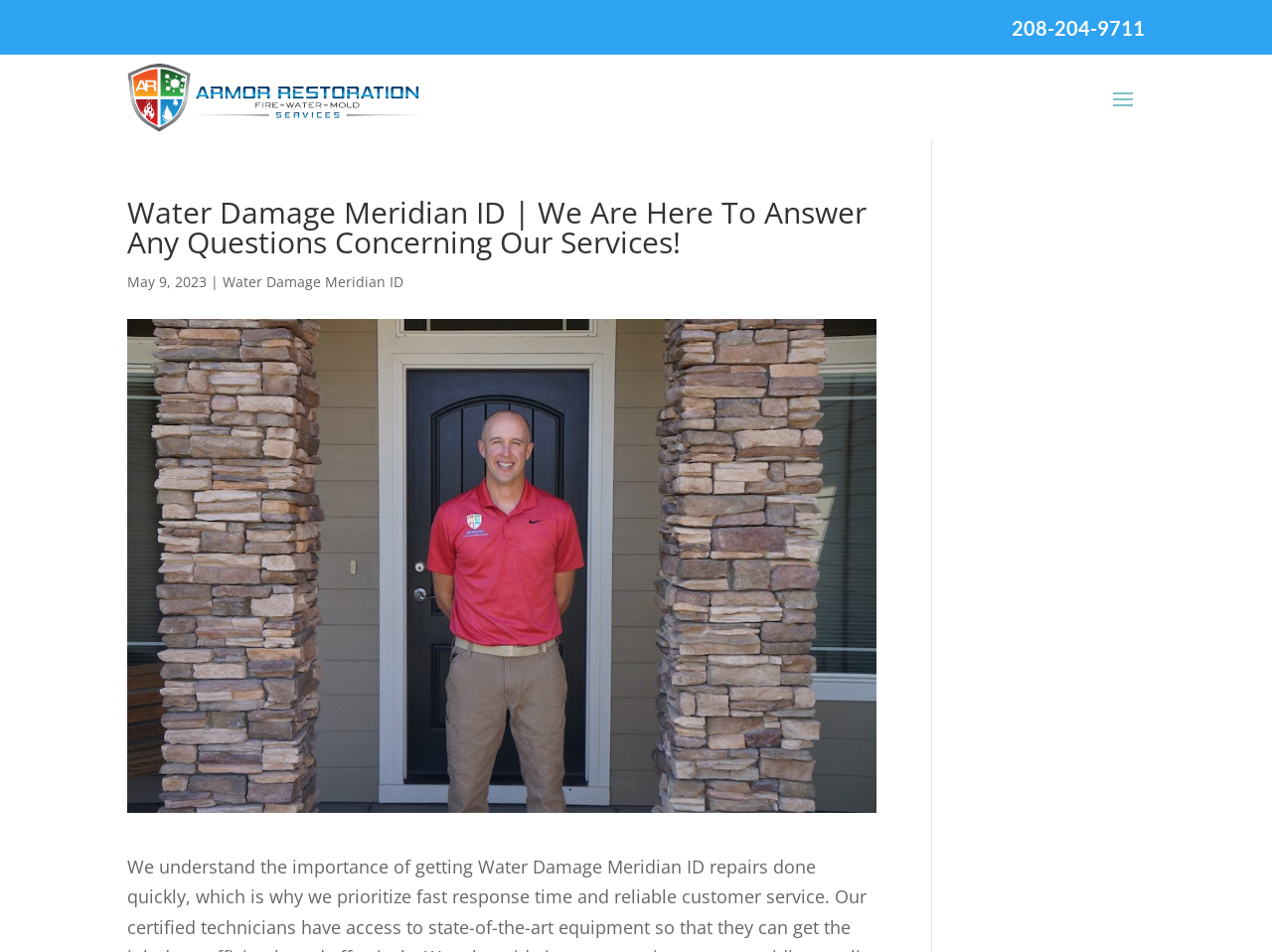Please provide a brief answer to the following inquiry using a single word or phrase:
What is the date mentioned on the webpage?

May 9, 2023